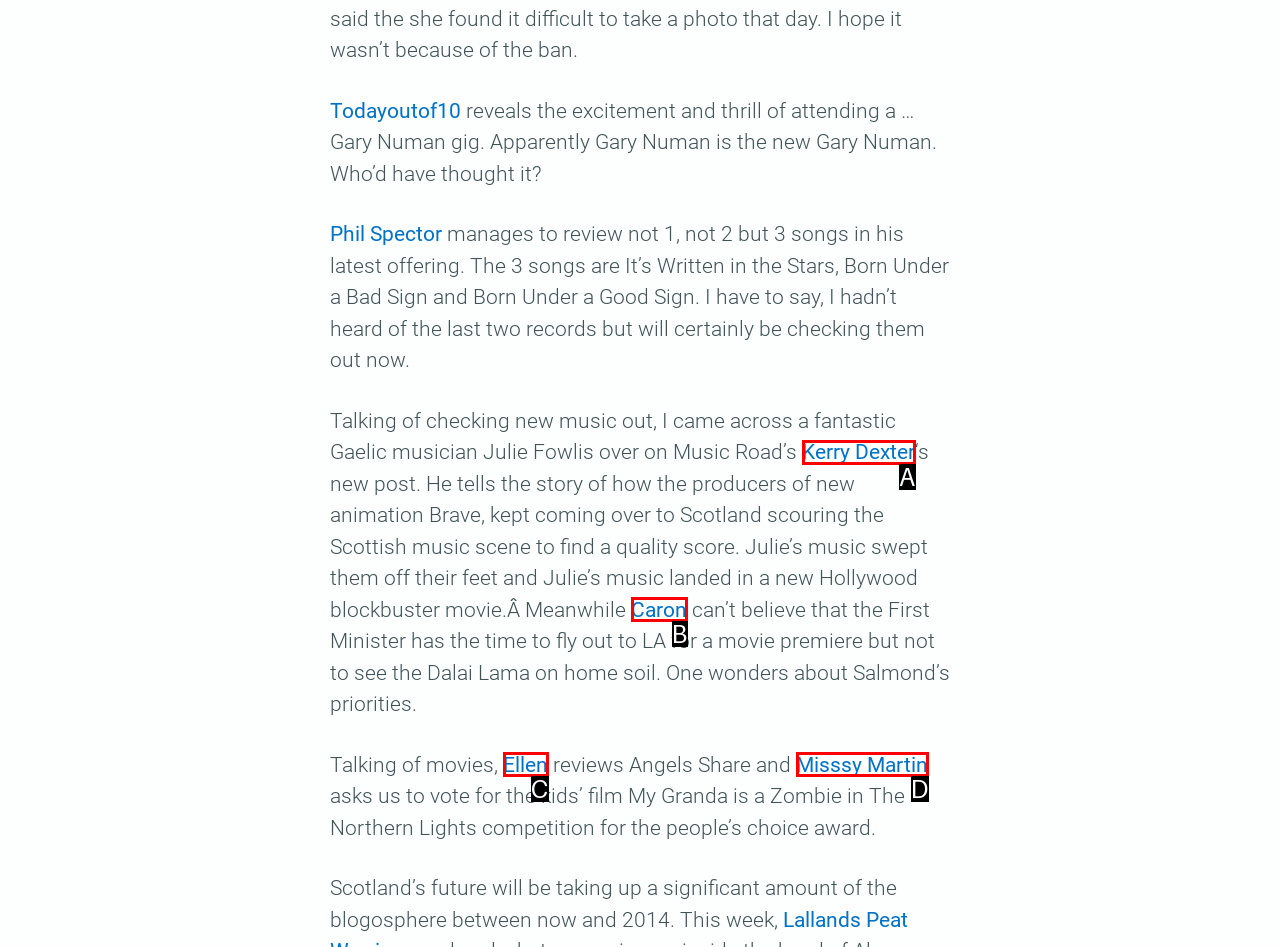Identify the UI element described as: Caron
Answer with the option's letter directly.

B